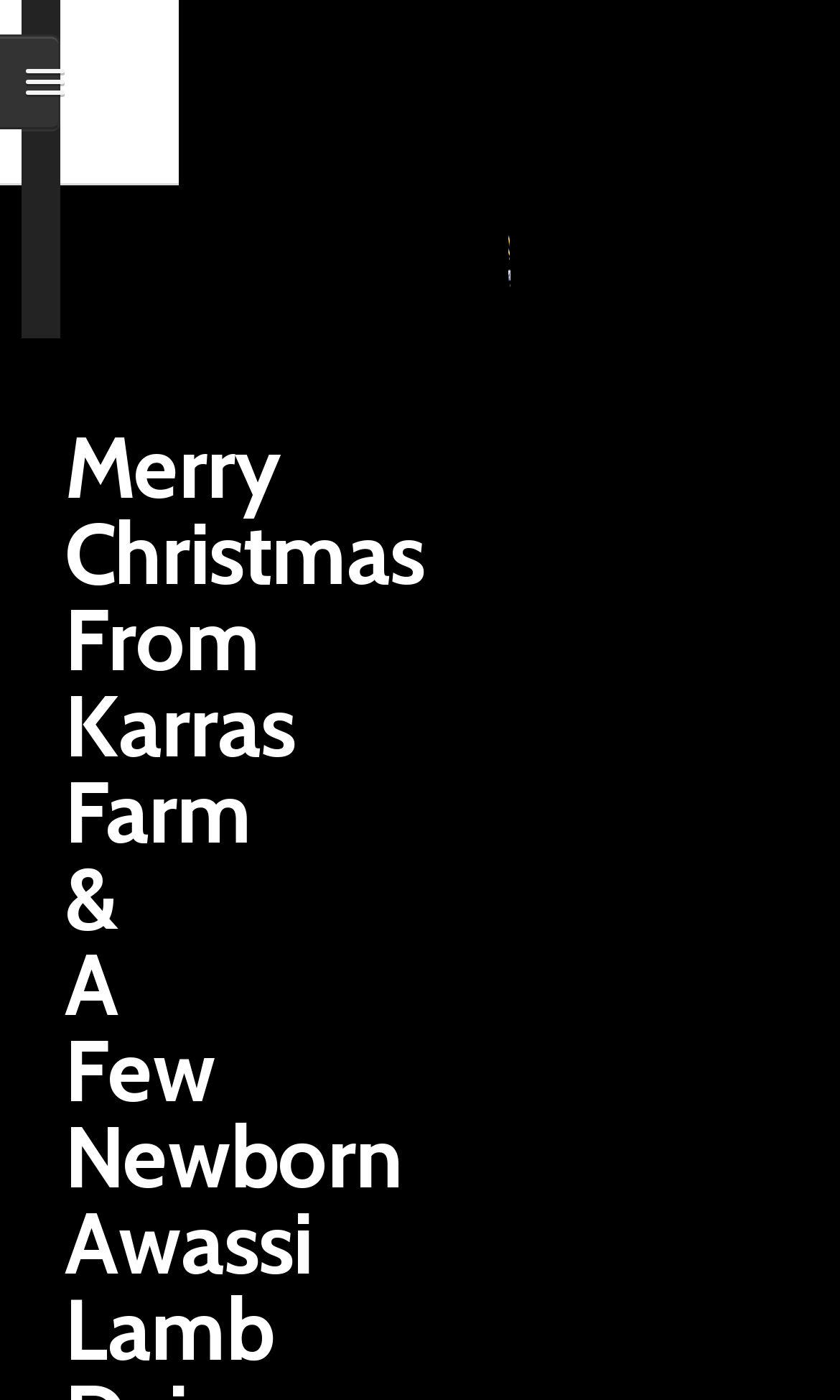Please provide a comprehensive answer to the question below using the information from the image: What is the vertical position of 'Gallery' relative to 'Home'?

Comparing the y1 and y2 coordinates of the 'Gallery' and 'Home' links, I see that they have the same y1 and y2 values, indicating that they are at the same vertical level on the webpage.